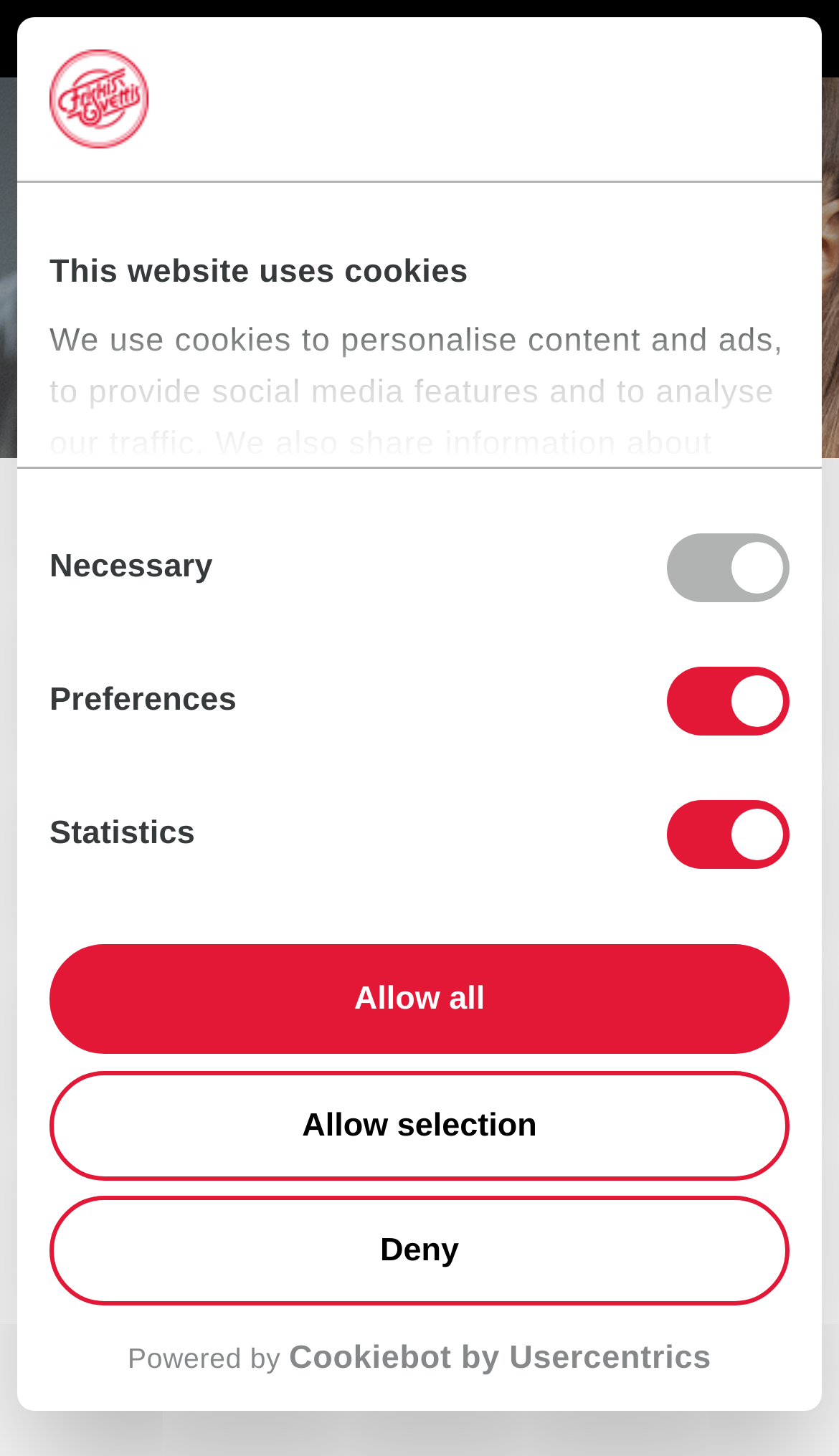Kindly determine the bounding box coordinates for the area that needs to be clicked to execute this instruction: "Click on the Blog link".

None